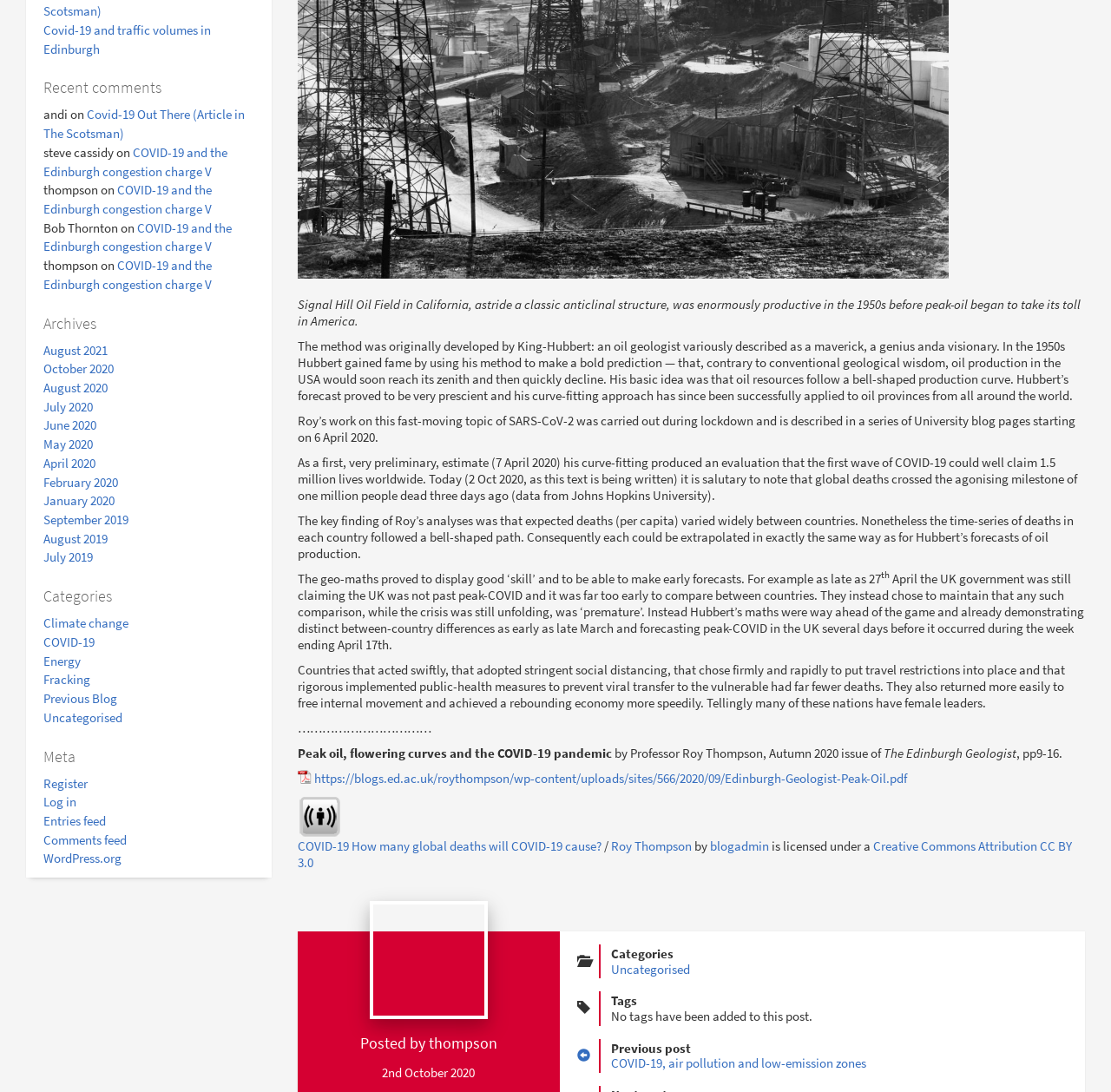What is the title of the article?
Please look at the screenshot and answer in one word or a short phrase.

Peak oil, flowering curves and the COVID-19 pandemic